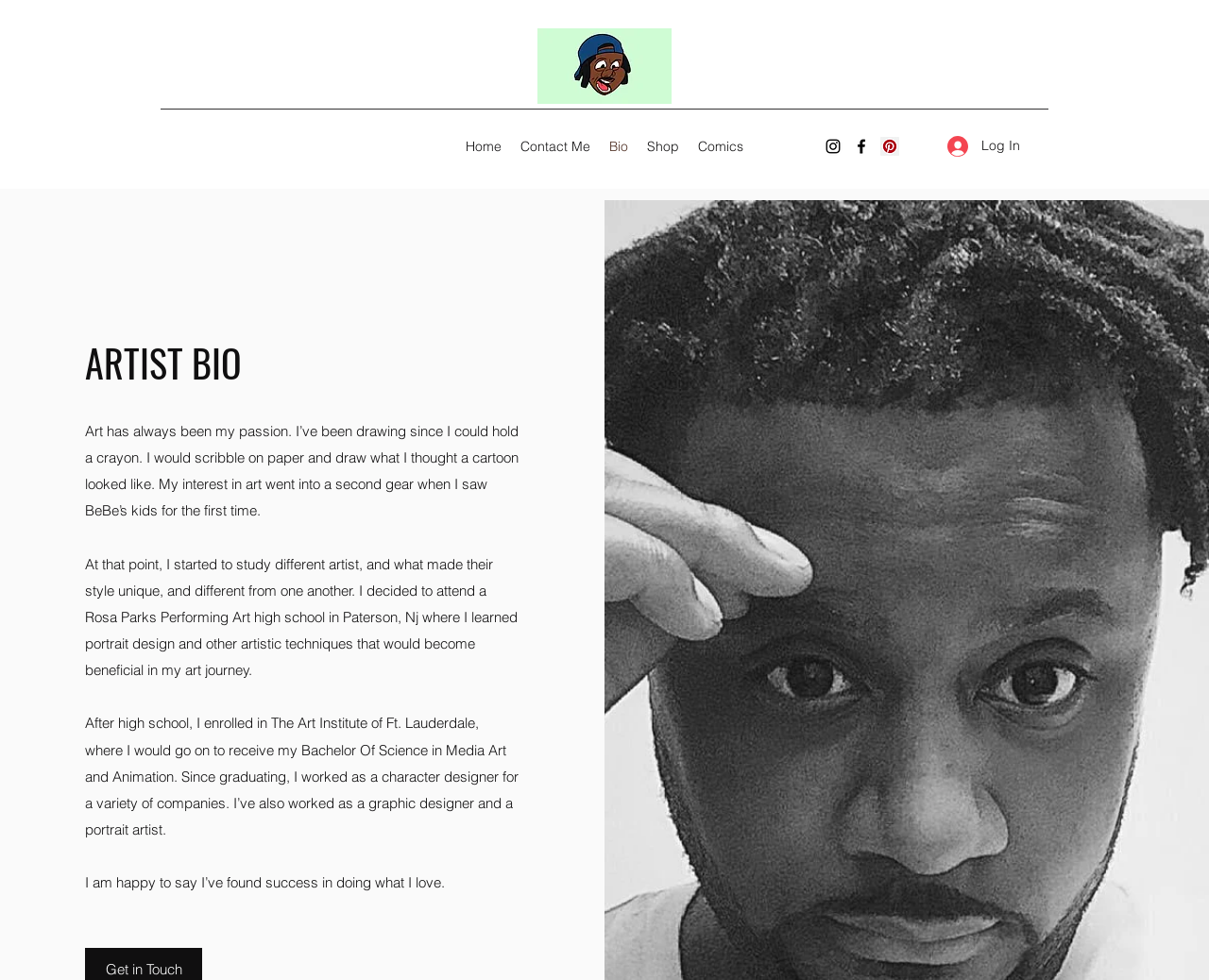Indicate the bounding box coordinates of the element that must be clicked to execute the instruction: "Log In to the website". The coordinates should be given as four float numbers between 0 and 1, i.e., [left, top, right, bottom].

[0.773, 0.131, 0.843, 0.167]